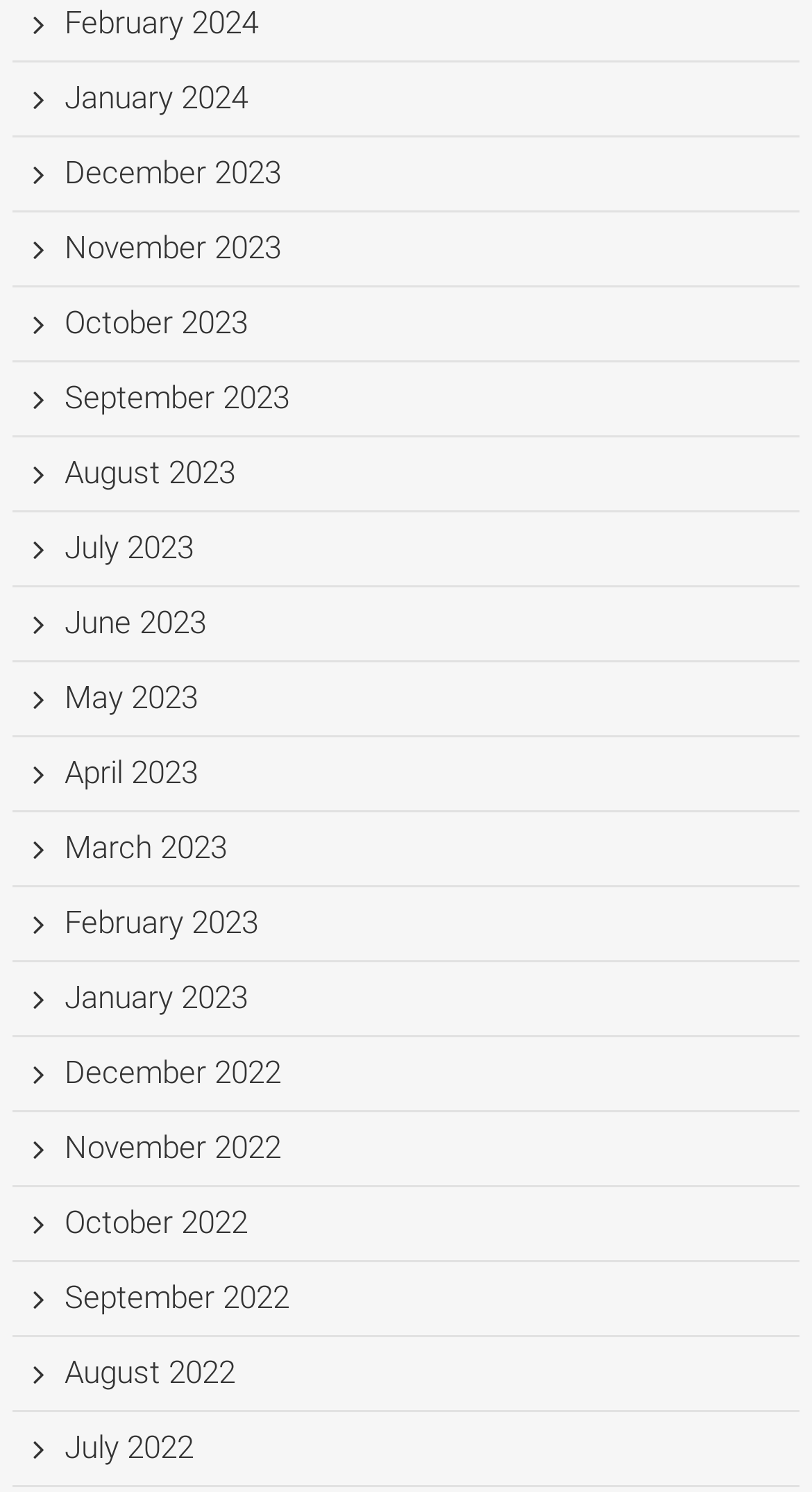How many months are listed in total?
Please provide a comprehensive answer based on the details in the screenshot.

I can count the number of links in the list, and there are 24 links, each representing a month from February 2022 to February 2024.